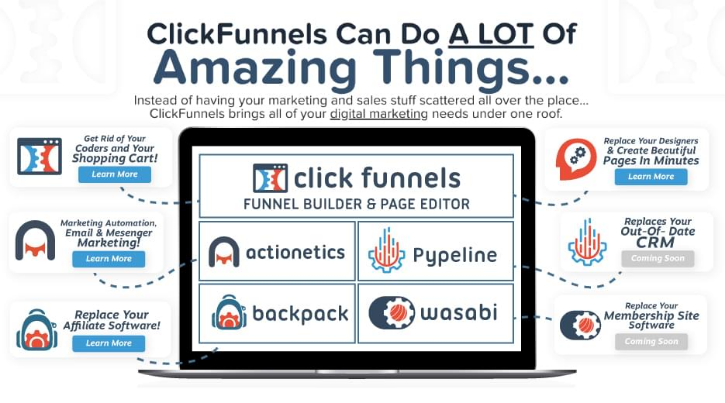What is the purpose of the ClickFunnels platform?
Please provide a comprehensive answer based on the details in the screenshot.

The caption explains that ClickFunnels is a digital marketing platform designed to streamline various business functions, implying that it aims to simplify and consolidate marketing needs into one platform.